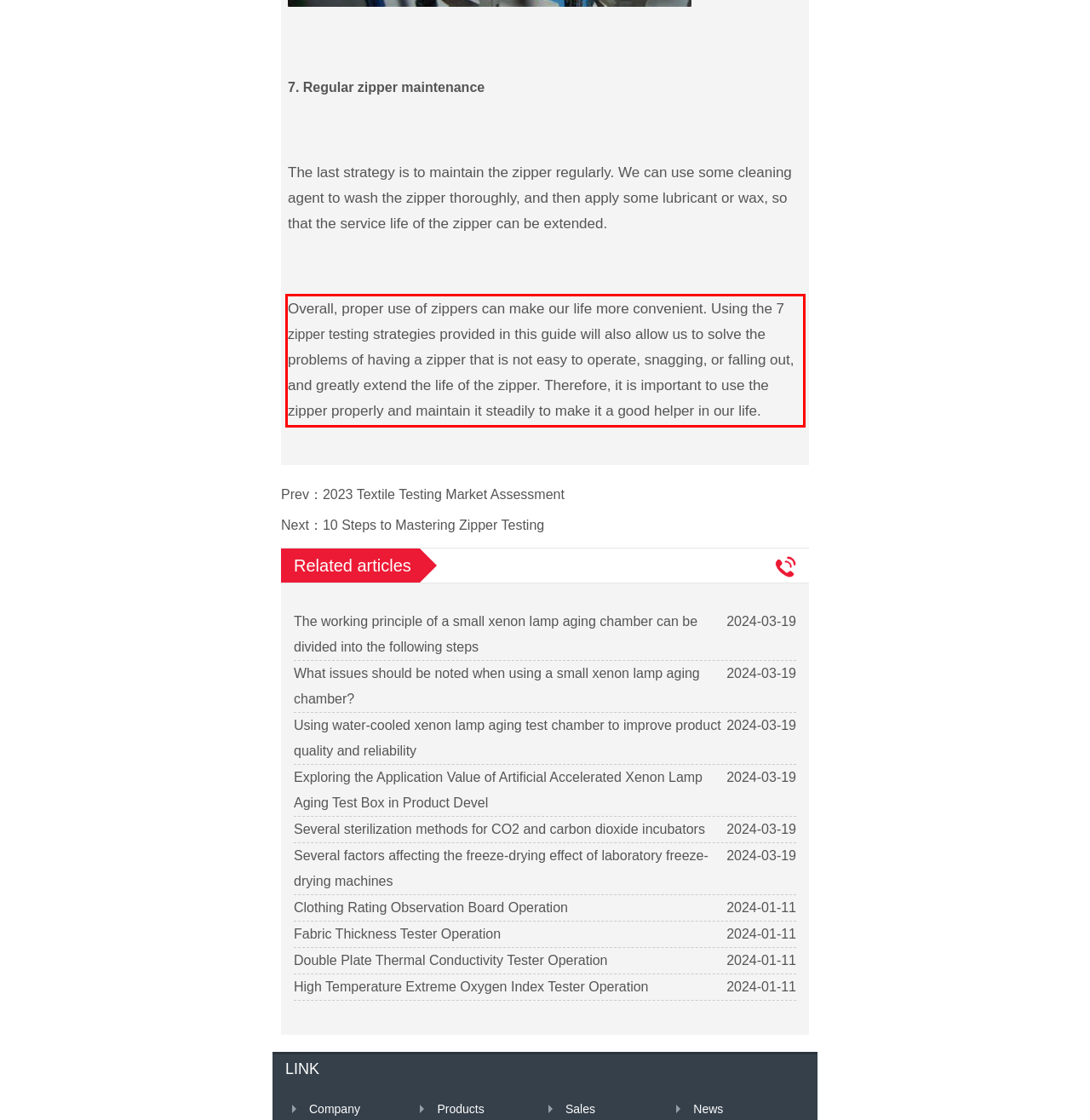You are provided with a screenshot of a webpage featuring a red rectangle bounding box. Extract the text content within this red bounding box using OCR.

Overall, proper use of zippers can make our life more convenient. Using the 7 zipper testing strategies provided in this guide will also allow us to solve the problems of having a zipper that is not easy to operate, snagging, or falling out, and greatly extend the life of the zipper. Therefore, it is important to use the zipper properly and maintain it steadily to make it a good helper in our life.